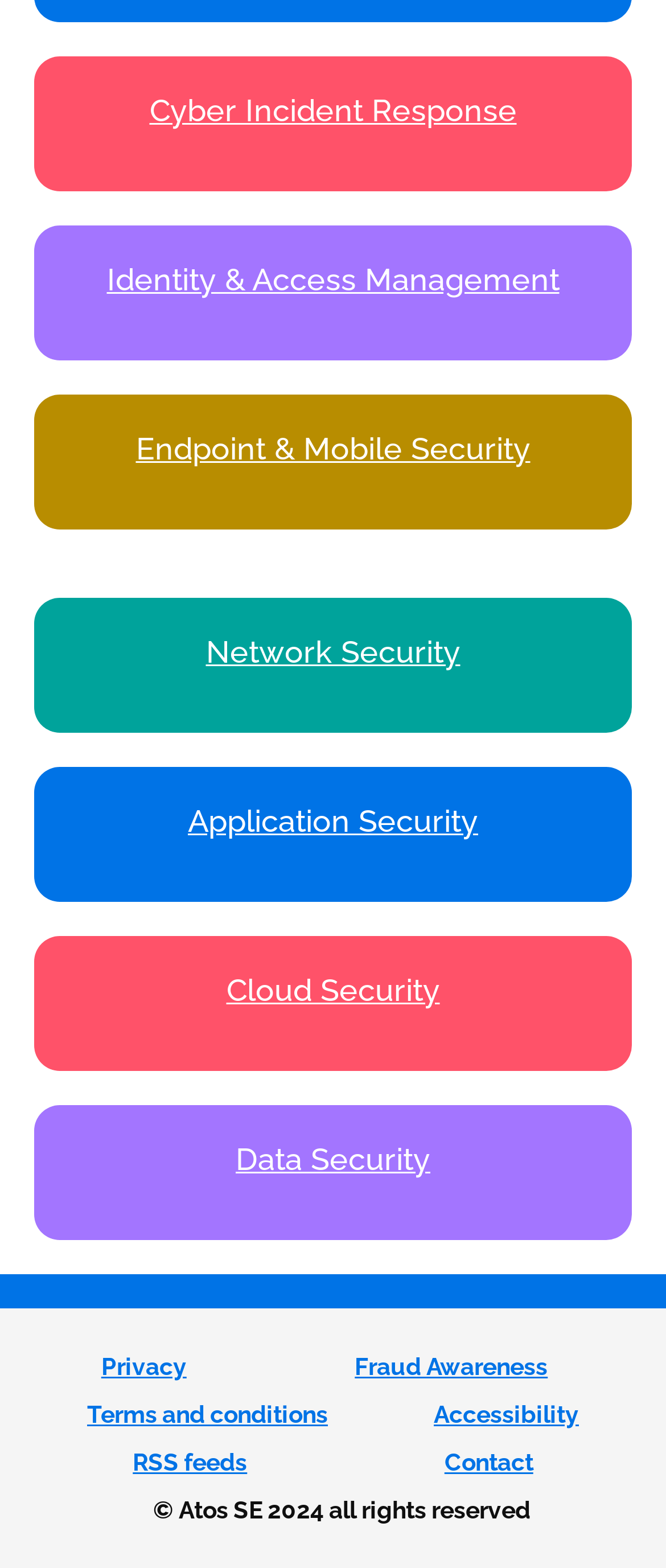Look at the image and write a detailed answer to the question: 
How many links are there in the footer section?

I counted the number of links in the footer section, which are 'Privacy', 'Fraud Awareness', 'Terms and conditions', 'Accessibility', 'RSS feeds', and 'Contact'. There are 6 of them.